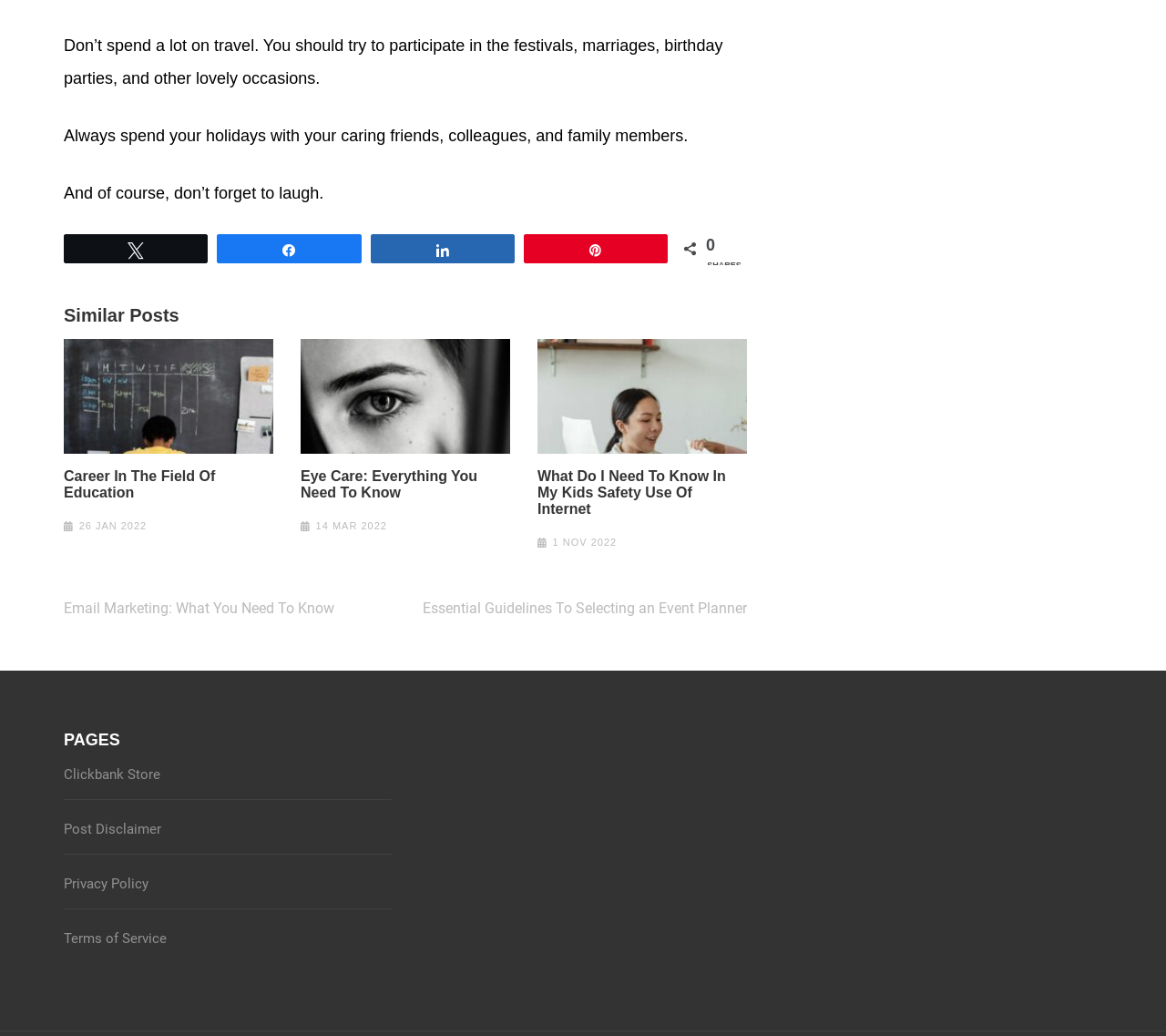Please identify the bounding box coordinates of the clickable element to fulfill the following instruction: "View 'Eye Care: Everything You Need To Know'". The coordinates should be four float numbers between 0 and 1, i.e., [left, top, right, bottom].

[0.258, 0.452, 0.437, 0.484]